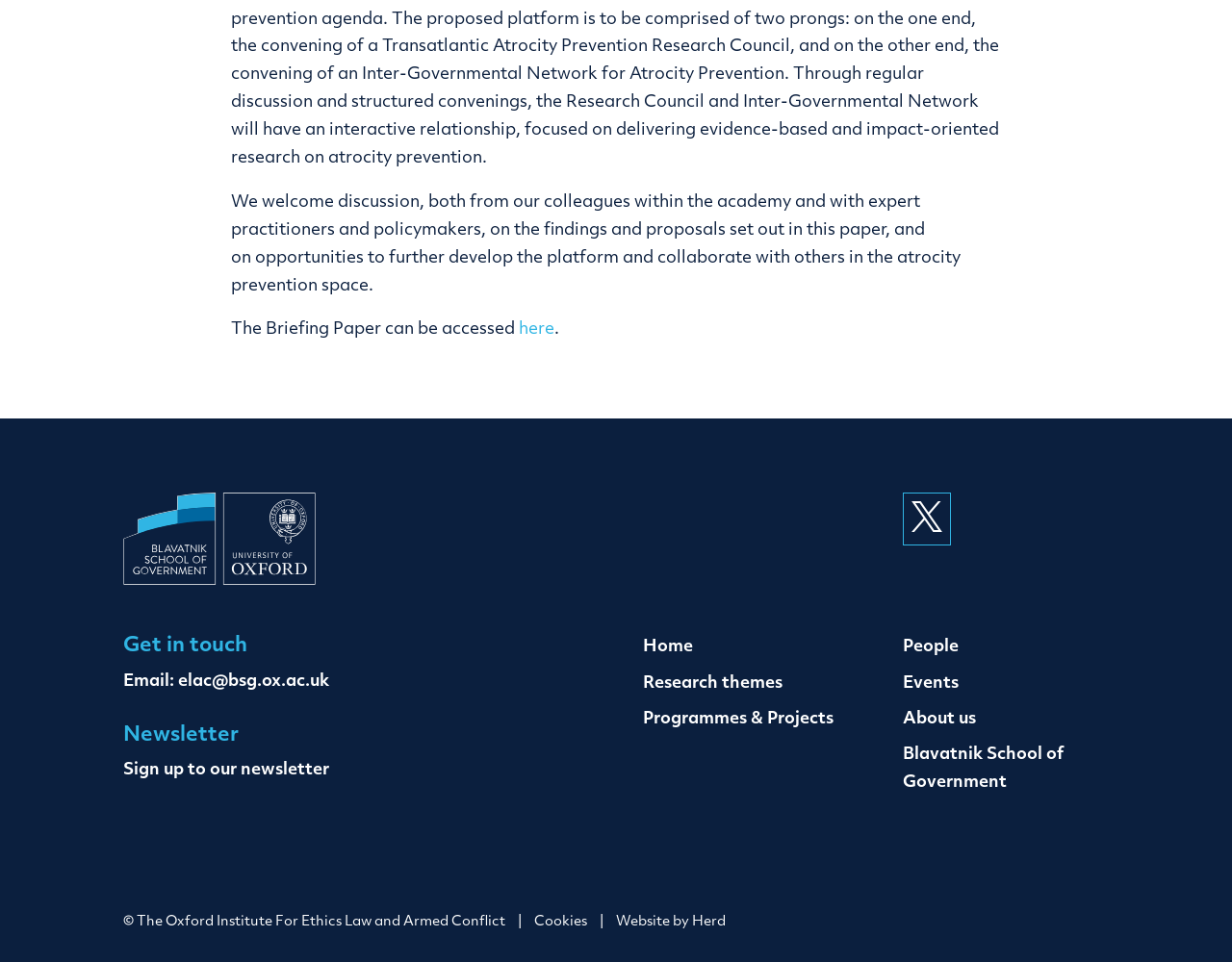Find the bounding box coordinates for the area that must be clicked to perform this action: "Click the link to access the Briefing Paper".

[0.421, 0.334, 0.45, 0.351]